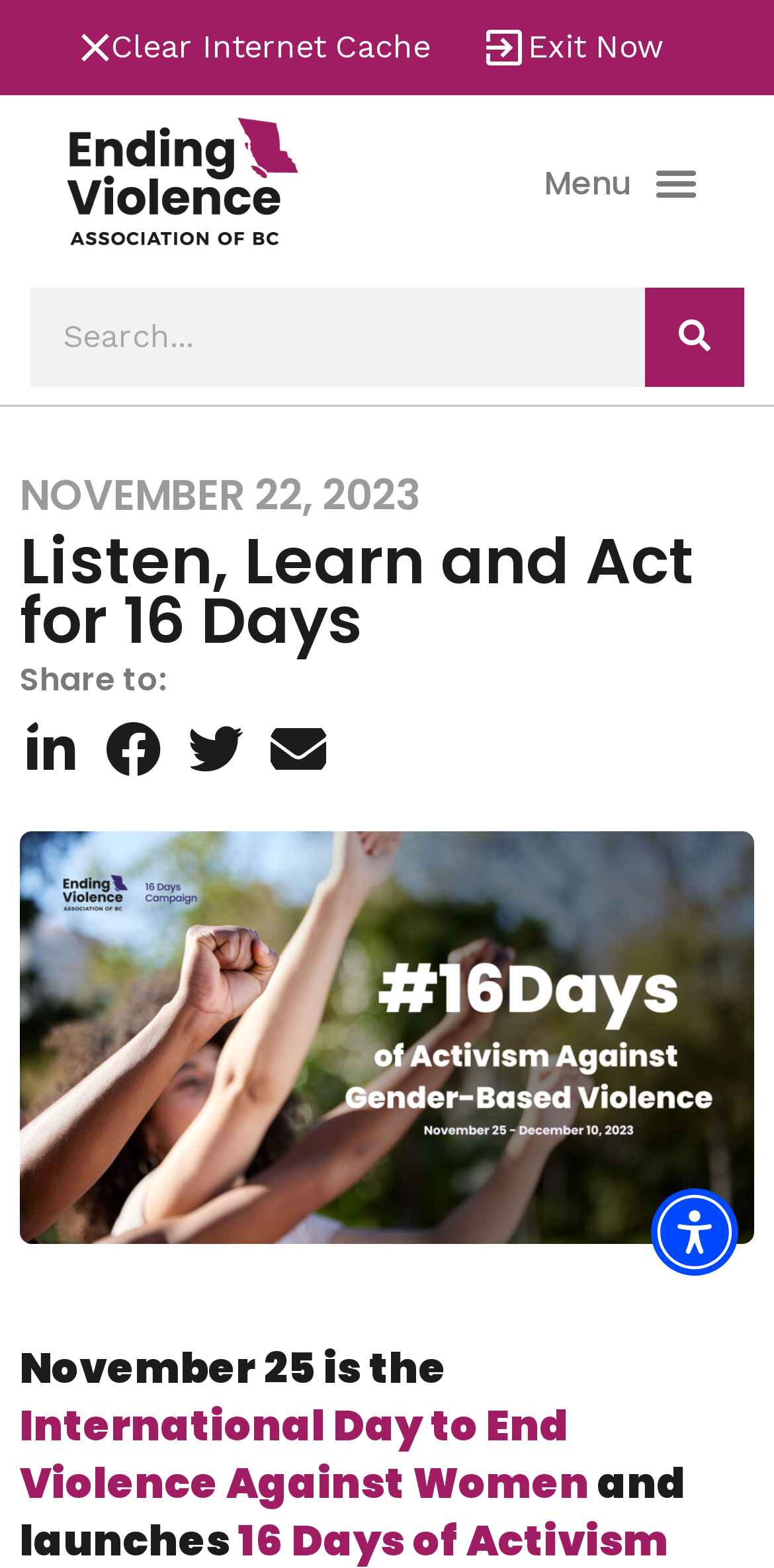What is the theme of the image on the webpage?
Please answer the question as detailed as possible based on the image.

I found the image on the webpage by looking at the figure element. The image is related to the International Day to End Violence Against Women, which is also mentioned in the link below the image.